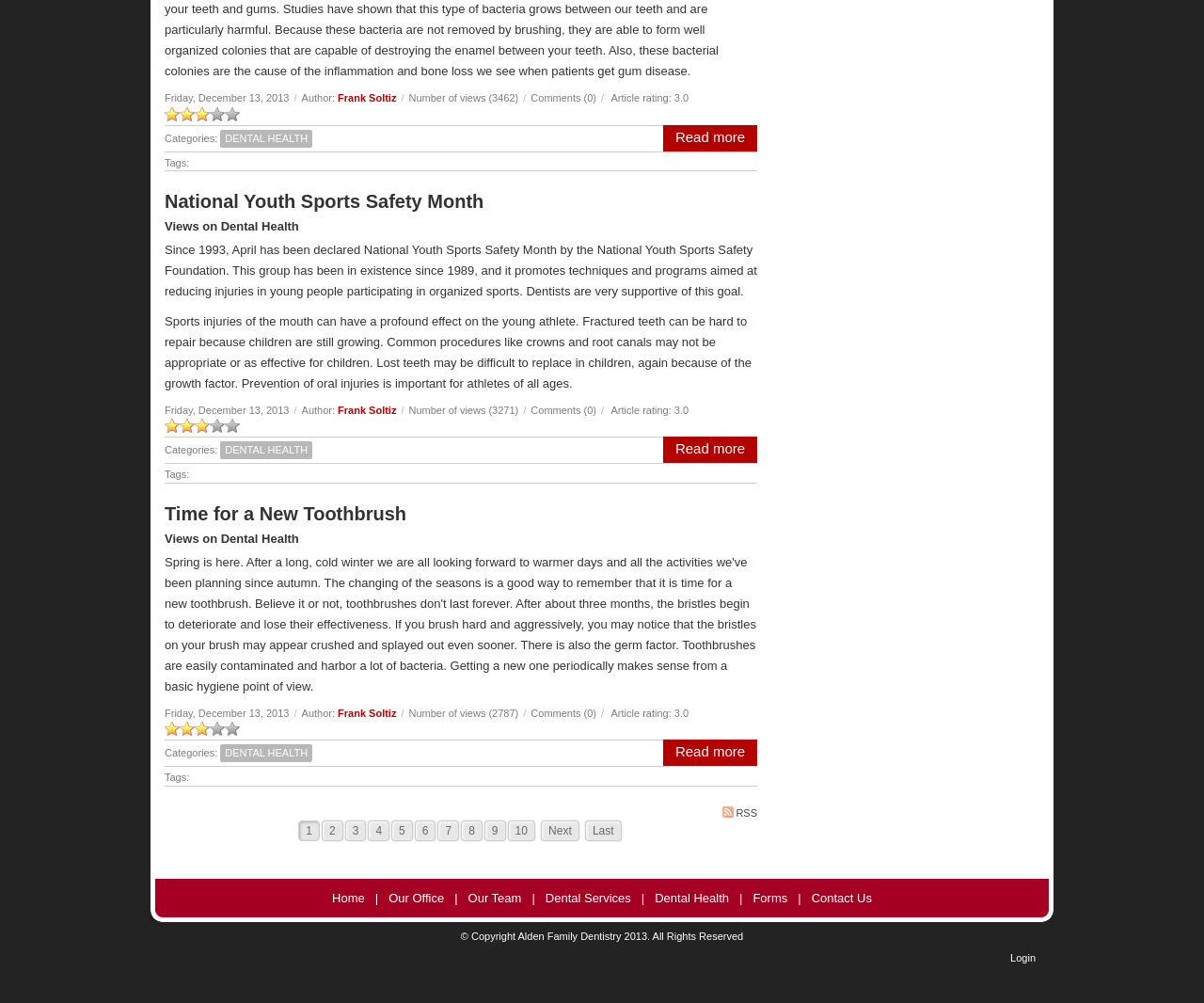Identify the bounding box coordinates for the region to click in order to carry out this instruction: "Go to page 2". Provide the coordinates using four float numbers between 0 and 1, formatted as [left, top, right, bottom].

[0.267, 0.818, 0.285, 0.838]